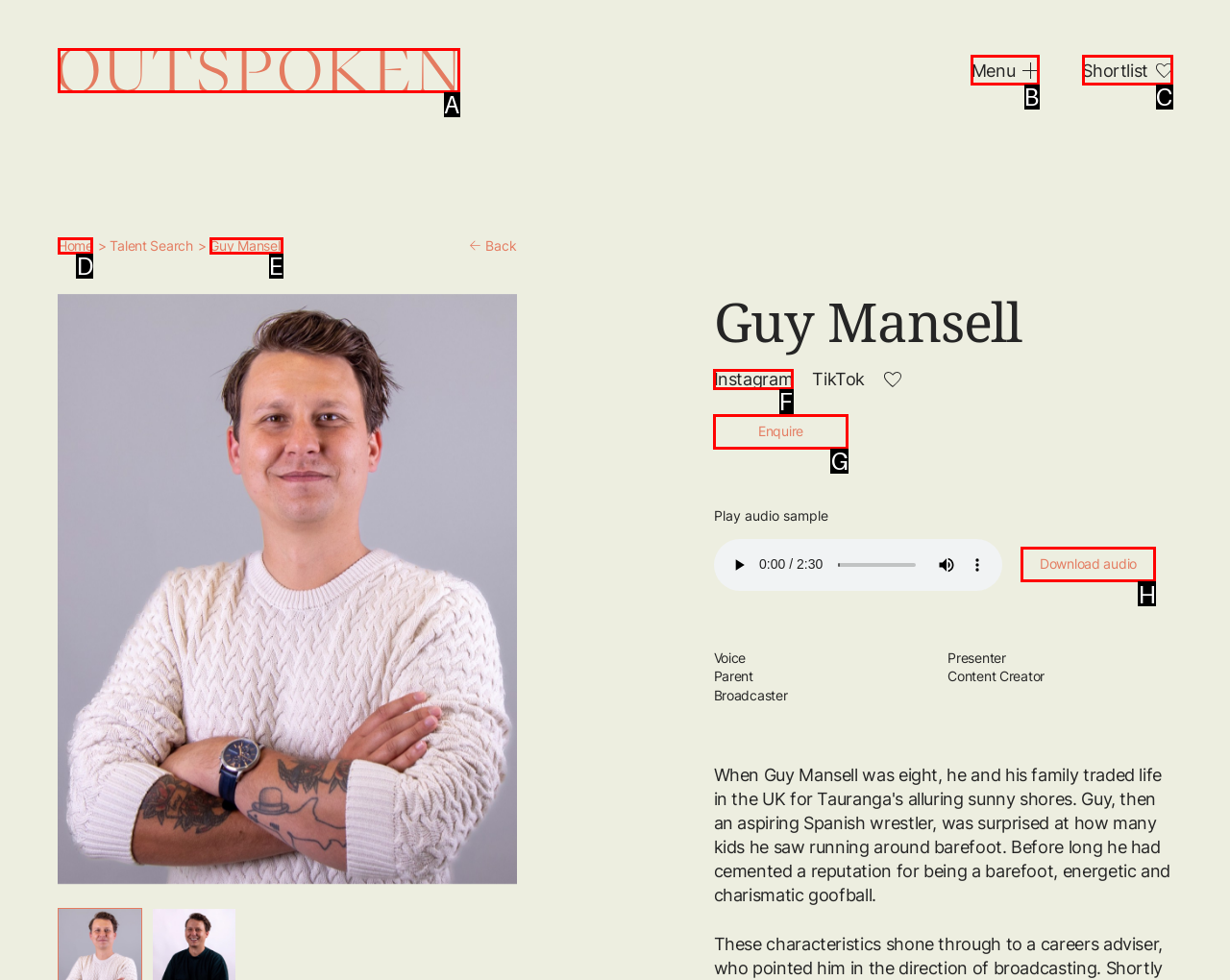Determine the option that aligns with this description: Refuser
Reply with the option's letter directly.

None